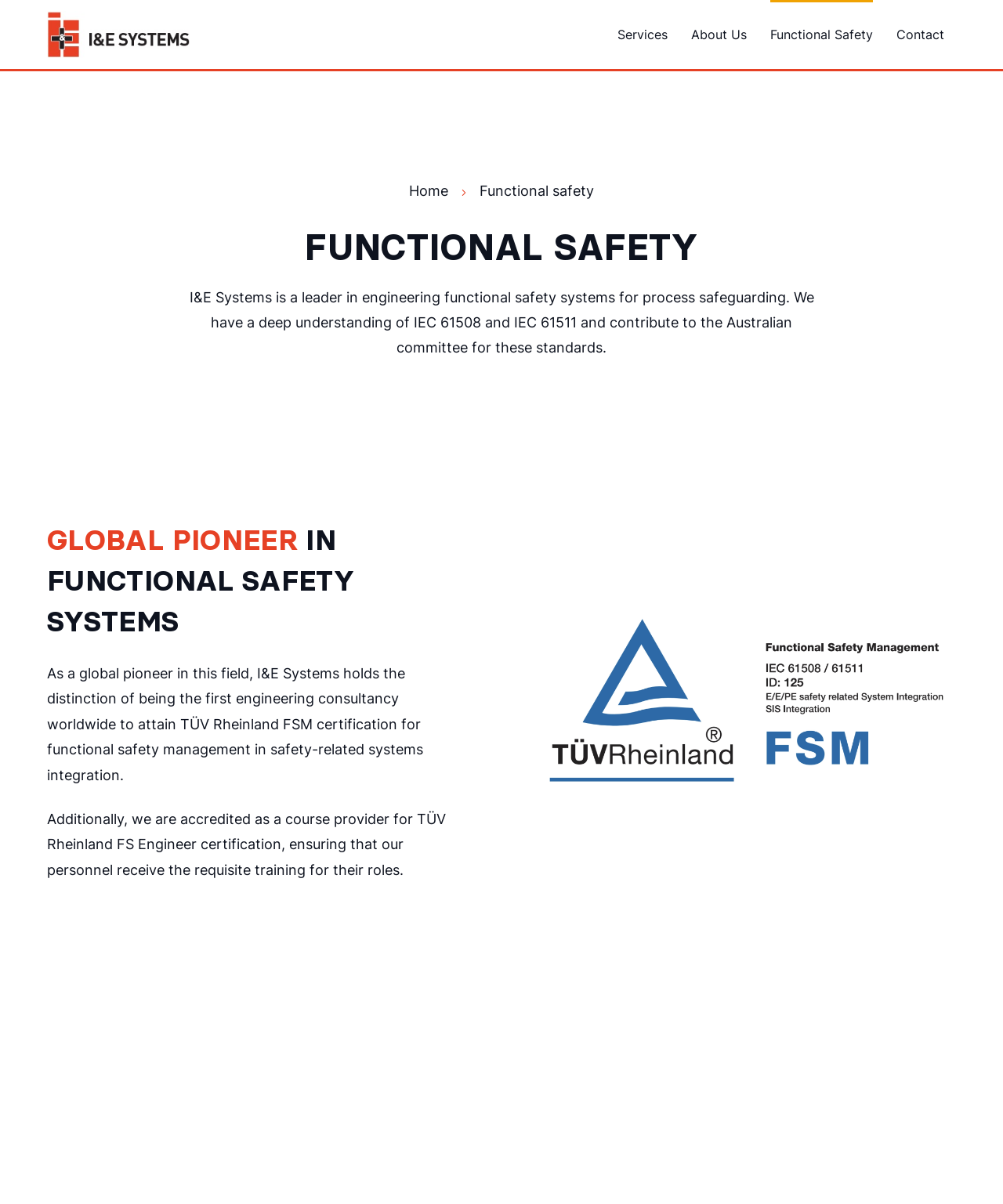Describe all visible elements and their arrangement on the webpage.

The webpage is about I&E Systems, a company that specializes in engineering functional safety systems for process safeguarding. At the top left of the page, there is a logo image and a link to the company's homepage. 

To the right of the logo, there are four navigation links: Services, About Us, Functional Safety, and Contact. Below these links, there is a breadcrumbs navigation section that shows the current page's location, with links to the Home page and a text indicating that the current page is about Functional Safety.

The main content of the page is divided into two sections. The first section has a heading that reads "FUNCTIONAL SAFETY" and a paragraph of text that describes the company's expertise in functional safety systems and its contributions to the Australian committee for IEC 61508 and IEC 61511 standards.

The second section has a heading that reads "GLOBAL PIONEER IN FUNCTIONAL SAFETY SYSTEMS" and two paragraphs of text that describe the company's achievements in the field of functional safety, including its TÜV Rheinland FSM certification and its accreditation as a course provider for TÜV Rheinland FS Engineer certification.